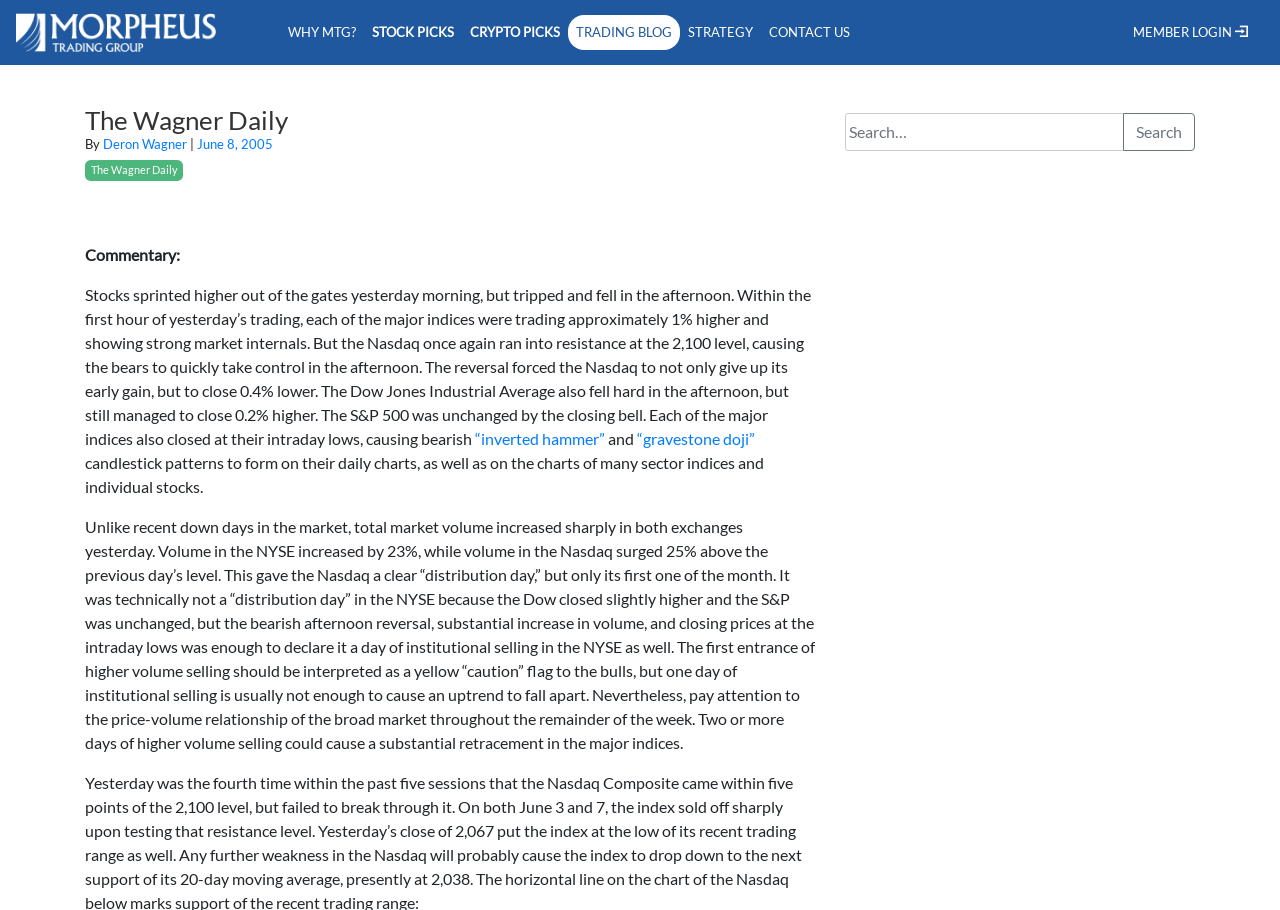Locate the bounding box coordinates of the clickable area needed to fulfill the instruction: "View 'Wishlist'".

None